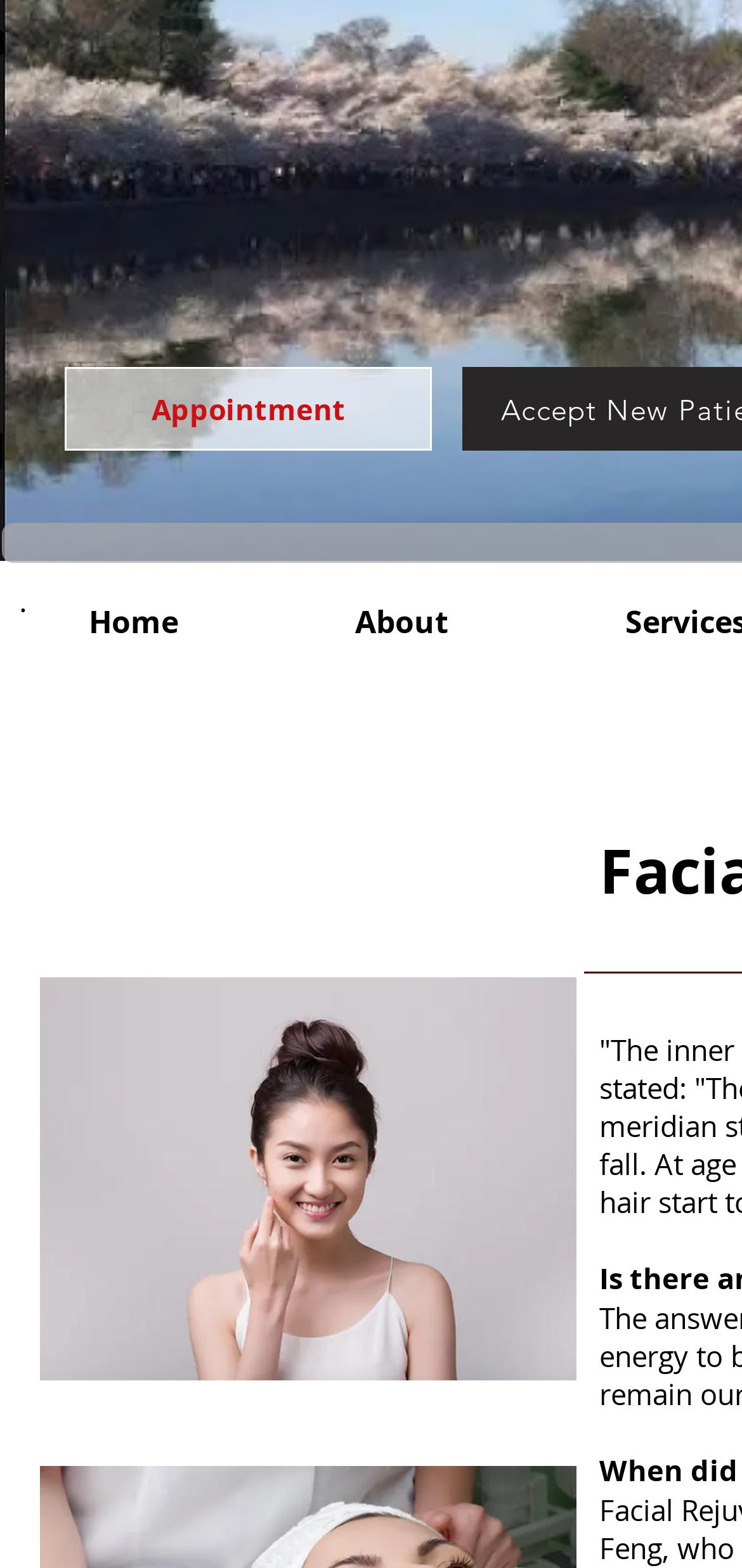Provide the bounding box coordinates for the UI element that is described as: "Appointment".

[0.087, 0.234, 0.582, 0.287]